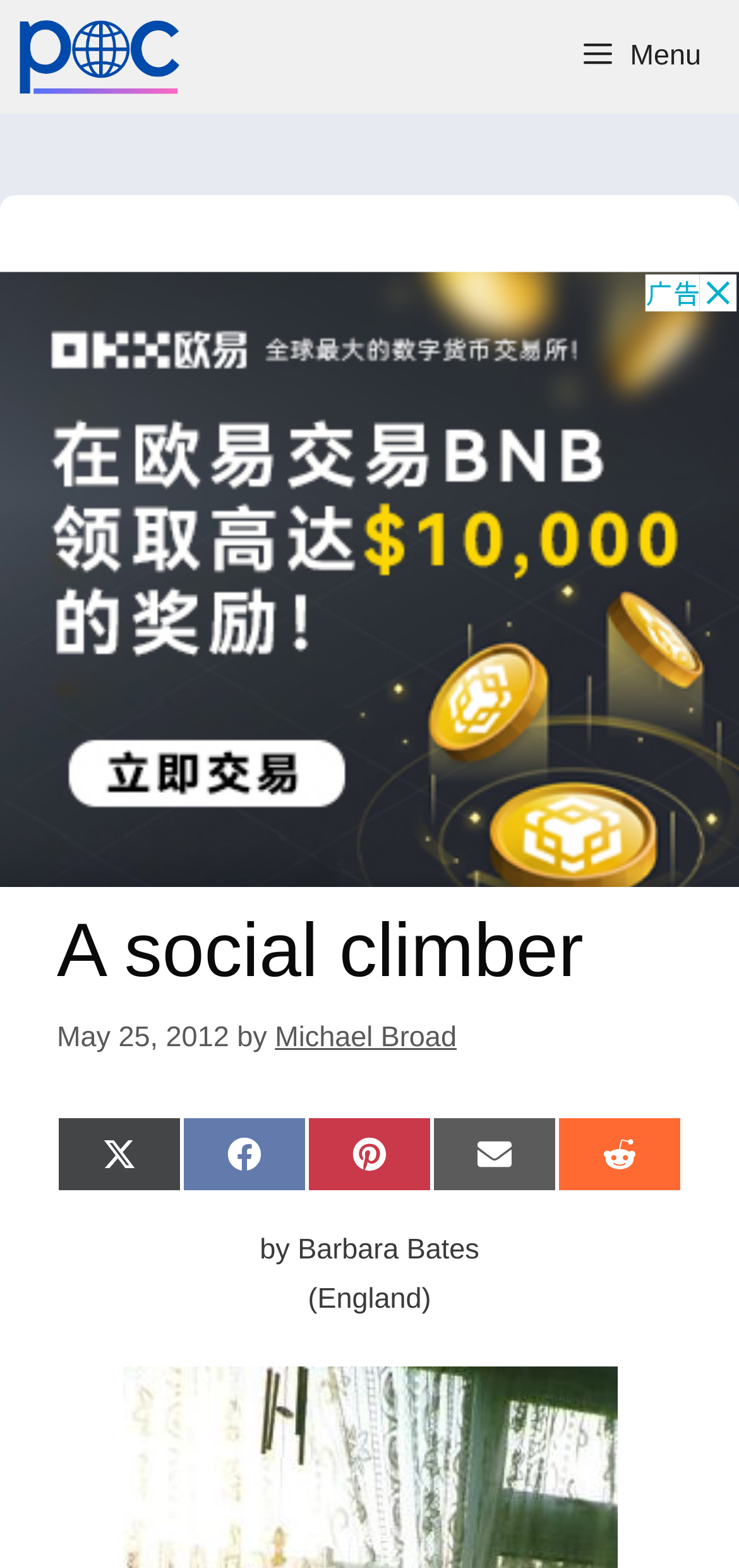Determine the bounding box coordinates for the region that must be clicked to execute the following instruction: "Read the article by Michael Broad".

[0.372, 0.651, 0.618, 0.671]